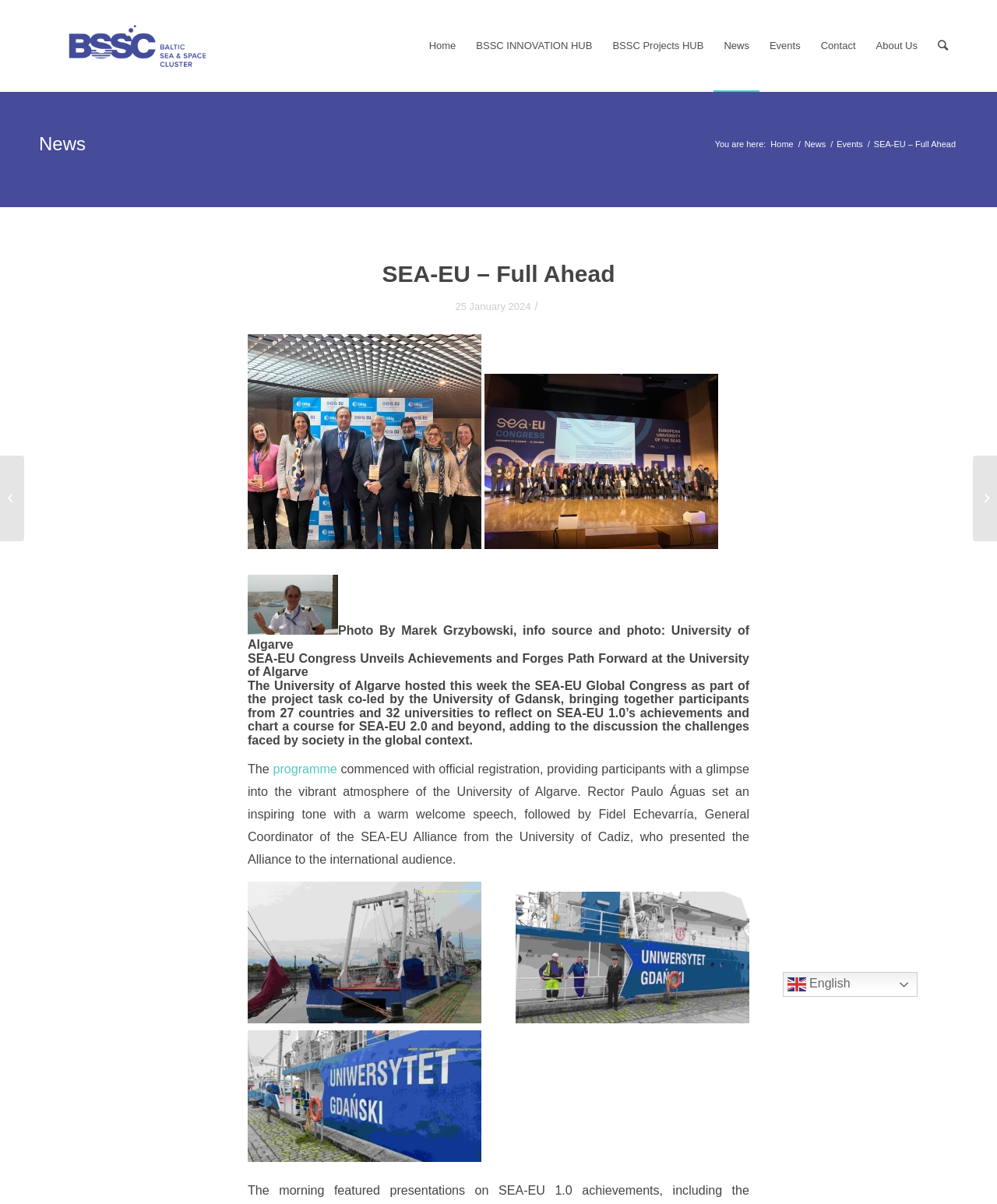Please identify the coordinates of the bounding box for the clickable region that will accomplish this instruction: "Play Sudoku Game".

None